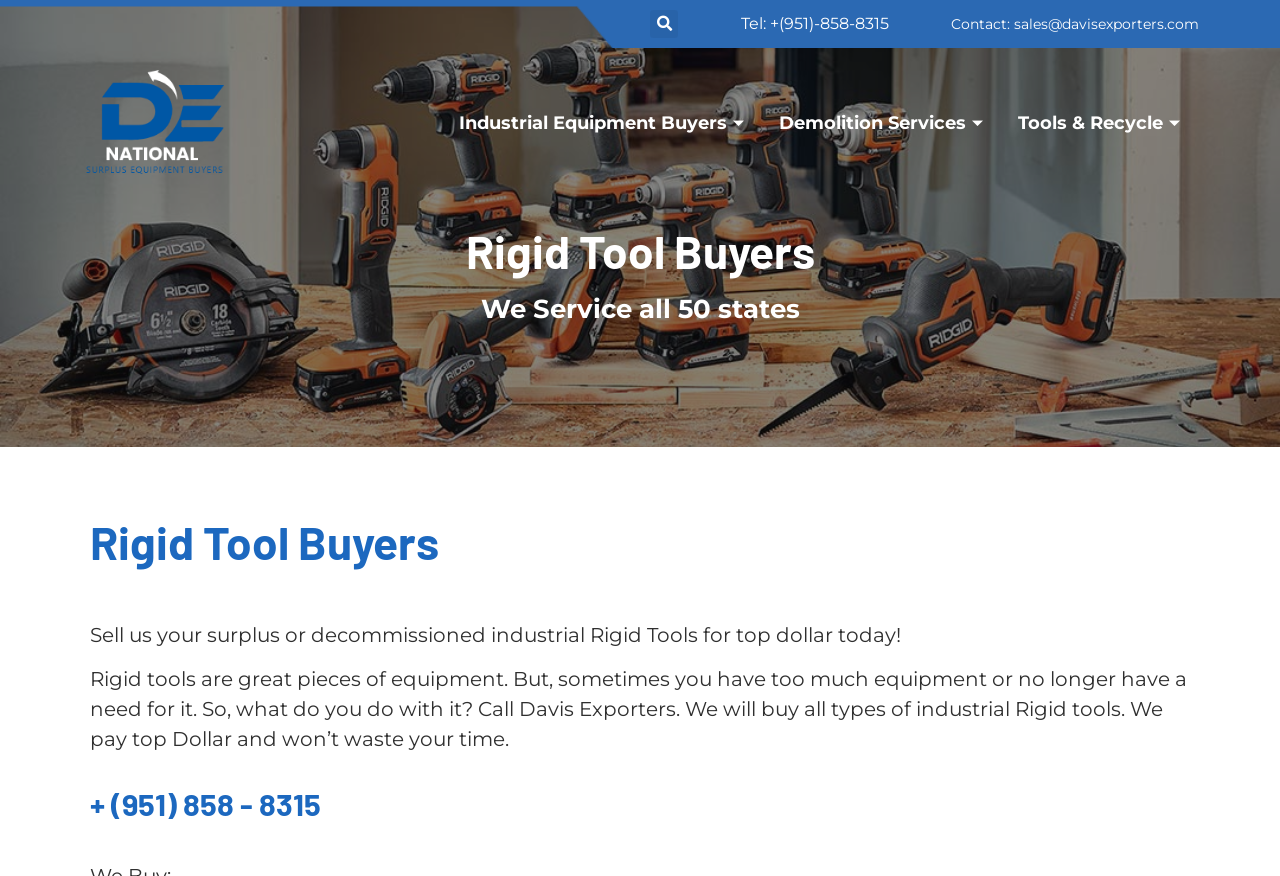Determine the bounding box coordinates for the area that should be clicked to carry out the following instruction: "Search for something".

[0.478, 0.011, 0.53, 0.043]